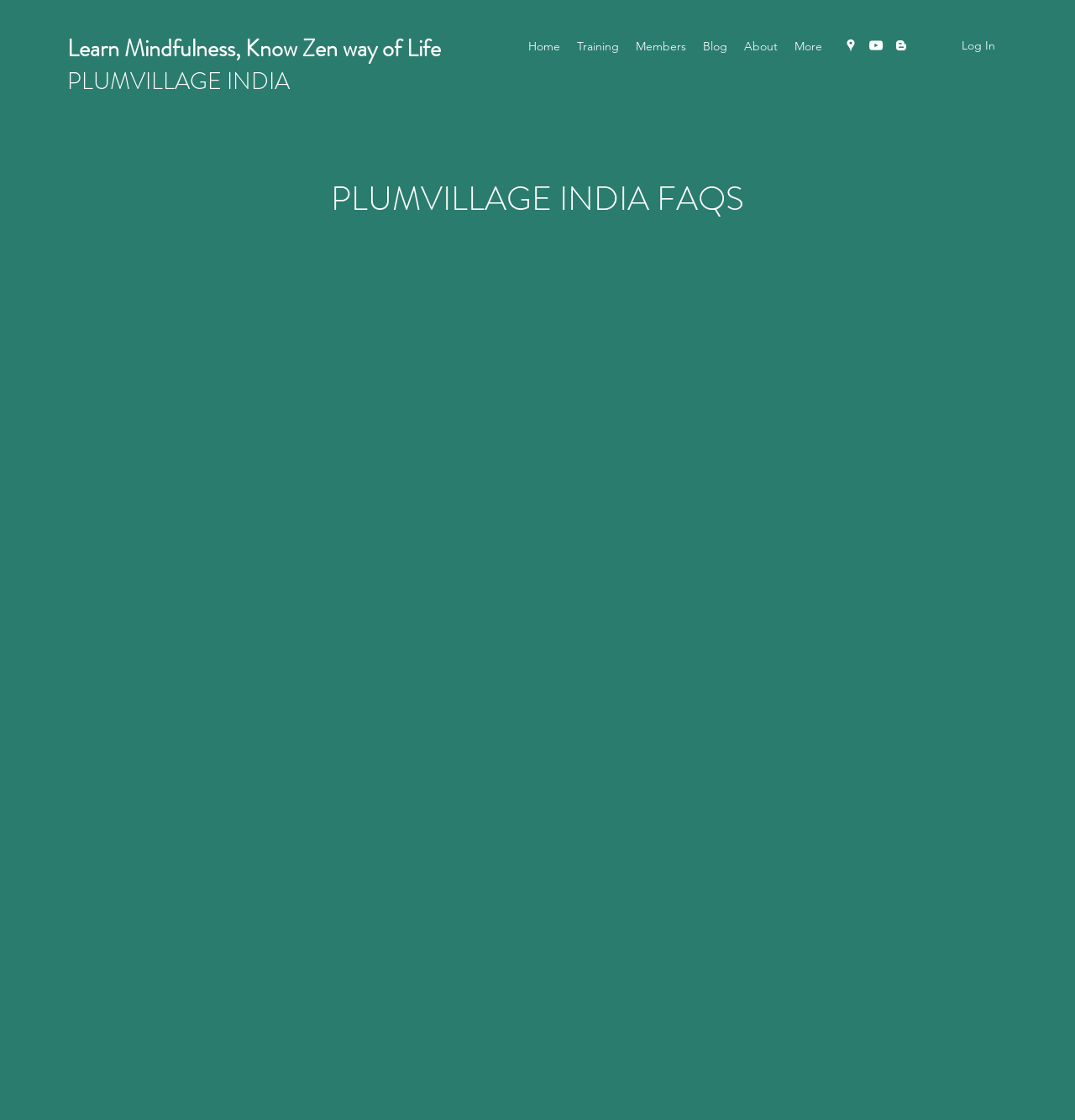Respond to the following query with just one word or a short phrase: 
What are the social media platforms linked on the webpage?

Google Places, YouTube, Blogger